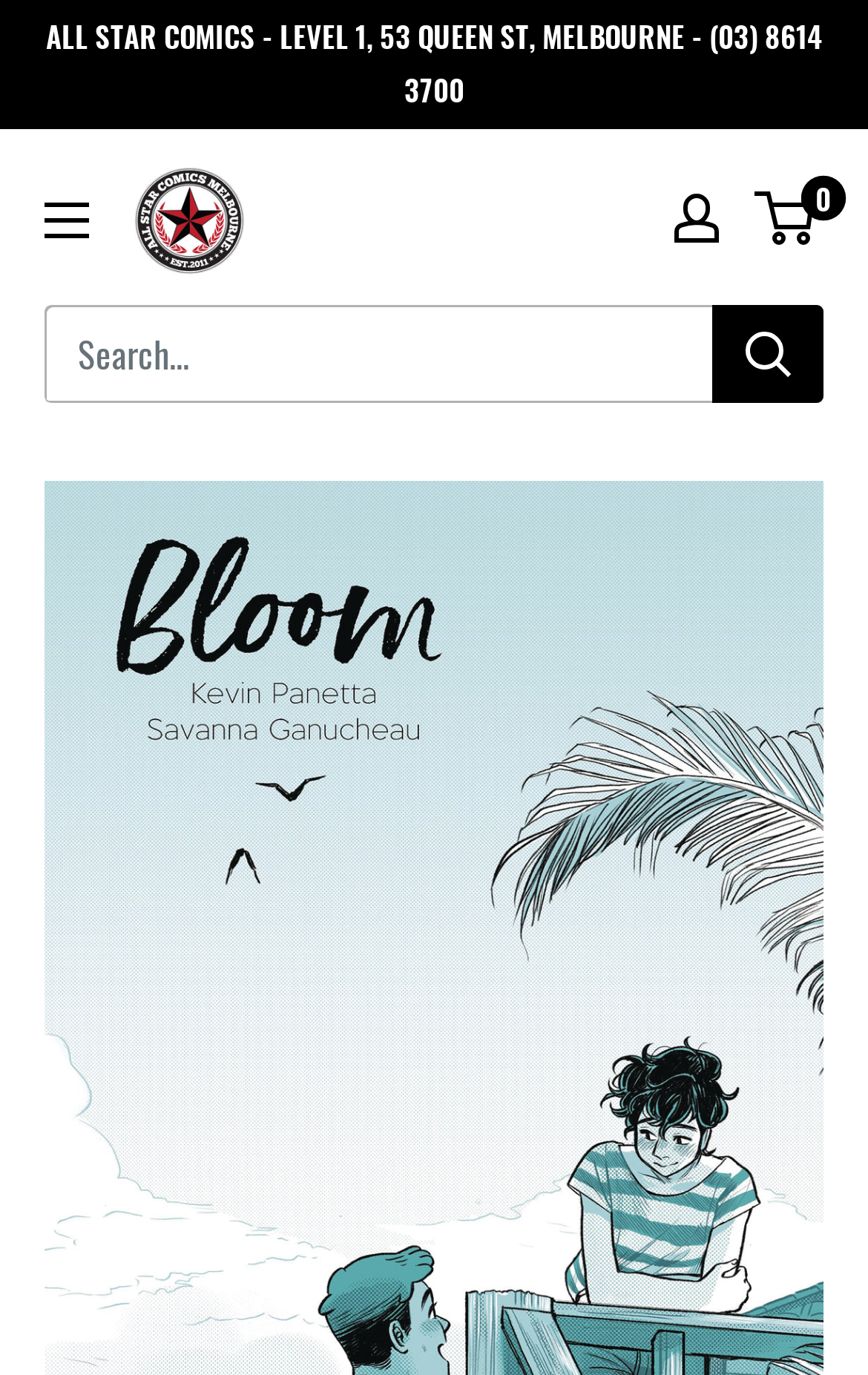Identify the first-level heading on the webpage and generate its text content.

BLOOM HC GN